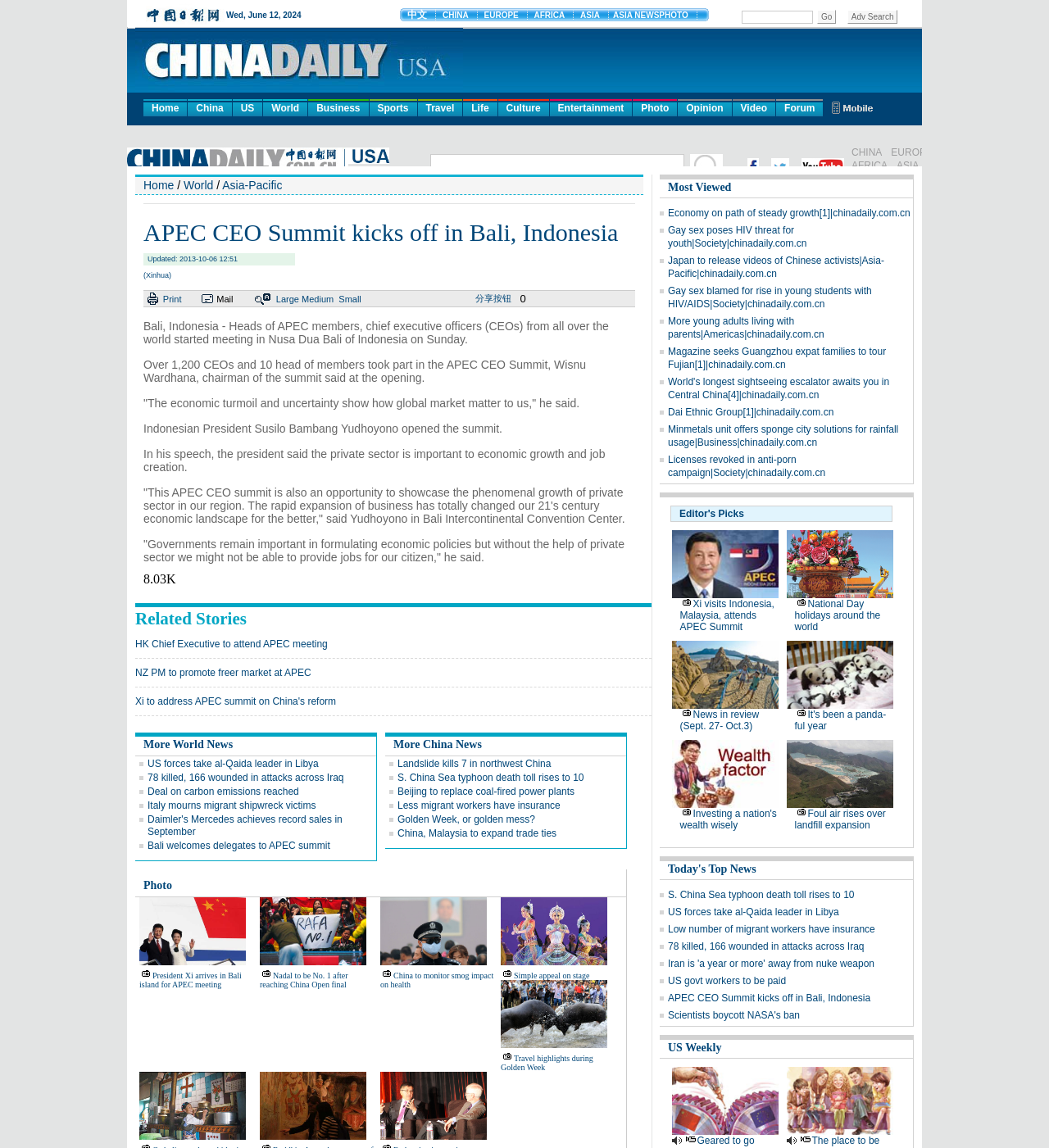How many CEOs took part in the APEC CEO Summit?
Answer briefly with a single word or phrase based on the image.

Over 1,200